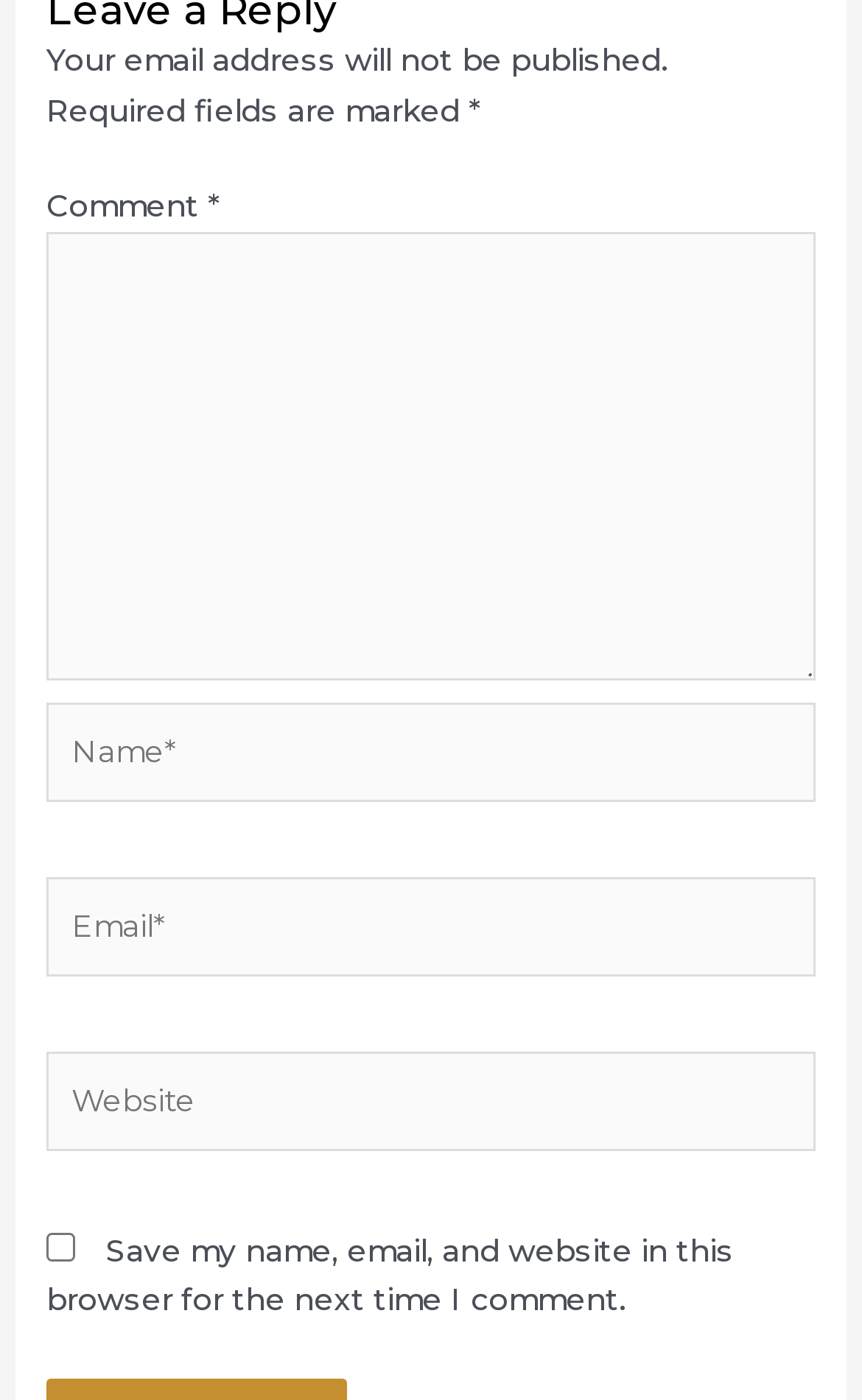What is the position of the 'Email' field? Using the information from the screenshot, answer with a single word or phrase.

Below 'Name' field